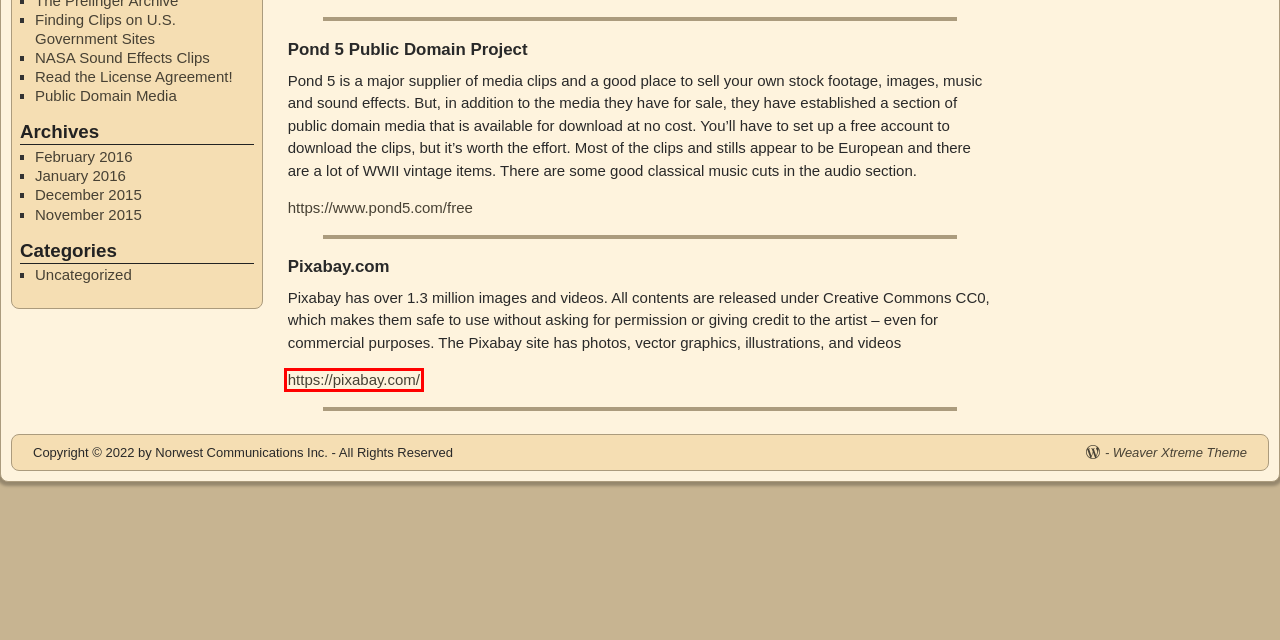You have a screenshot of a webpage with a red bounding box around an element. Choose the best matching webpage description that would appear after clicking the highlighted element. Here are the candidates:
A. 3.9 million+ Stunning Free Images to Use Anywhere - Pixabay - Pixabay
B. Public Domain Media – PDClips.com
C. Uncategorized – PDClips.com
D. November 2015 – PDClips.com
E. December 2015 – PDClips.com
F. January 2016 – PDClips.com
G. Free Stock Media | Pond5
H. Read the License Agreement! – PDClips.com

A